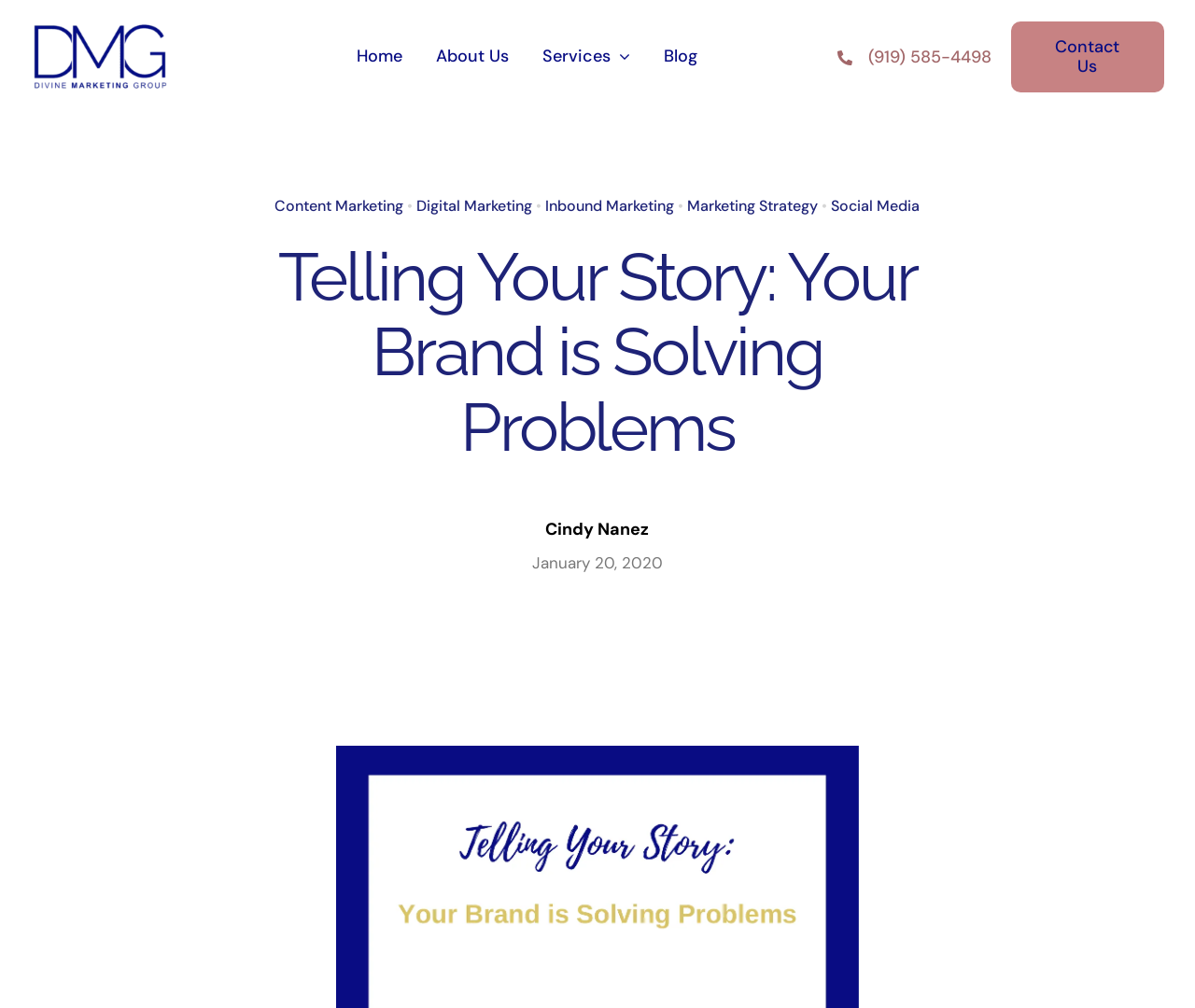Could you provide the bounding box coordinates for the portion of the screen to click to complete this instruction: "click the DMG logo"?

[0.025, 0.014, 0.142, 0.038]